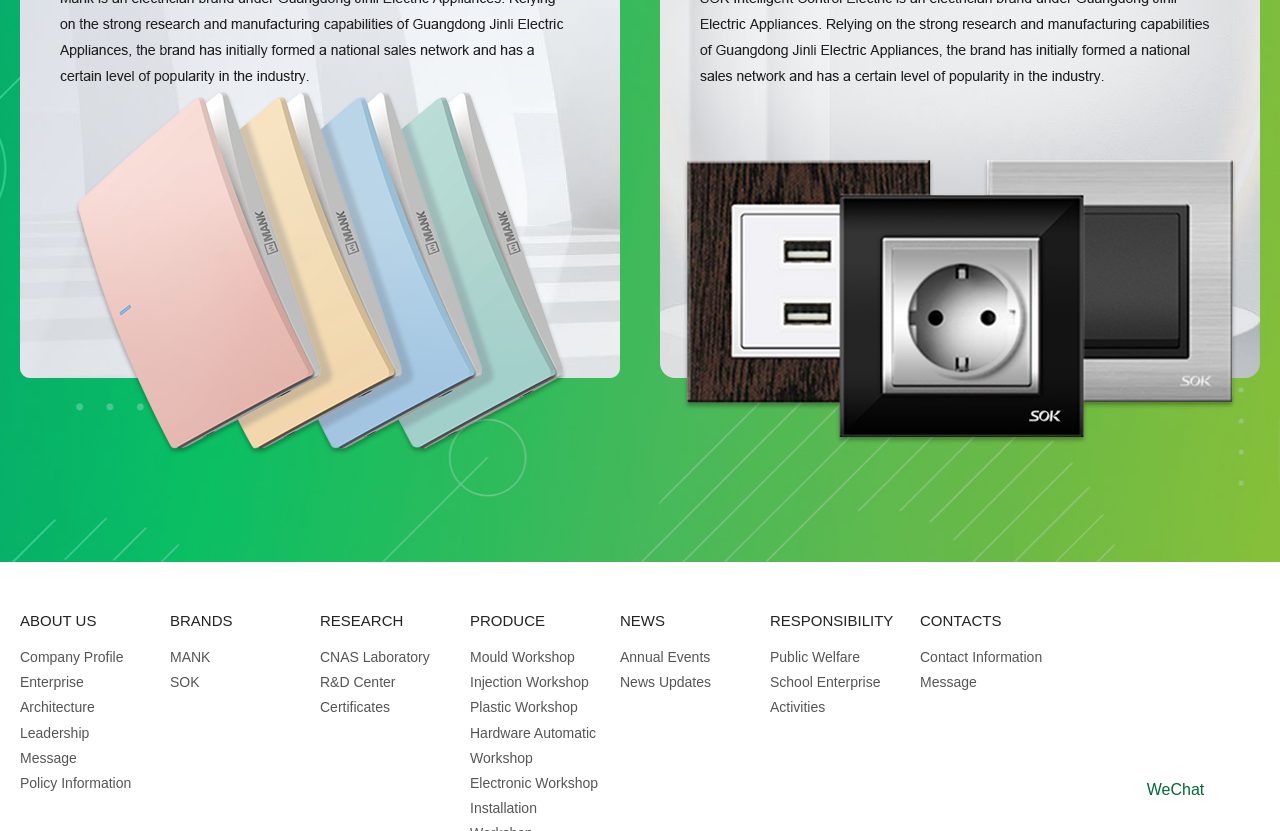How many workshops are mentioned under PRODUCE?
Using the information from the image, give a concise answer in one word or a short phrase.

5